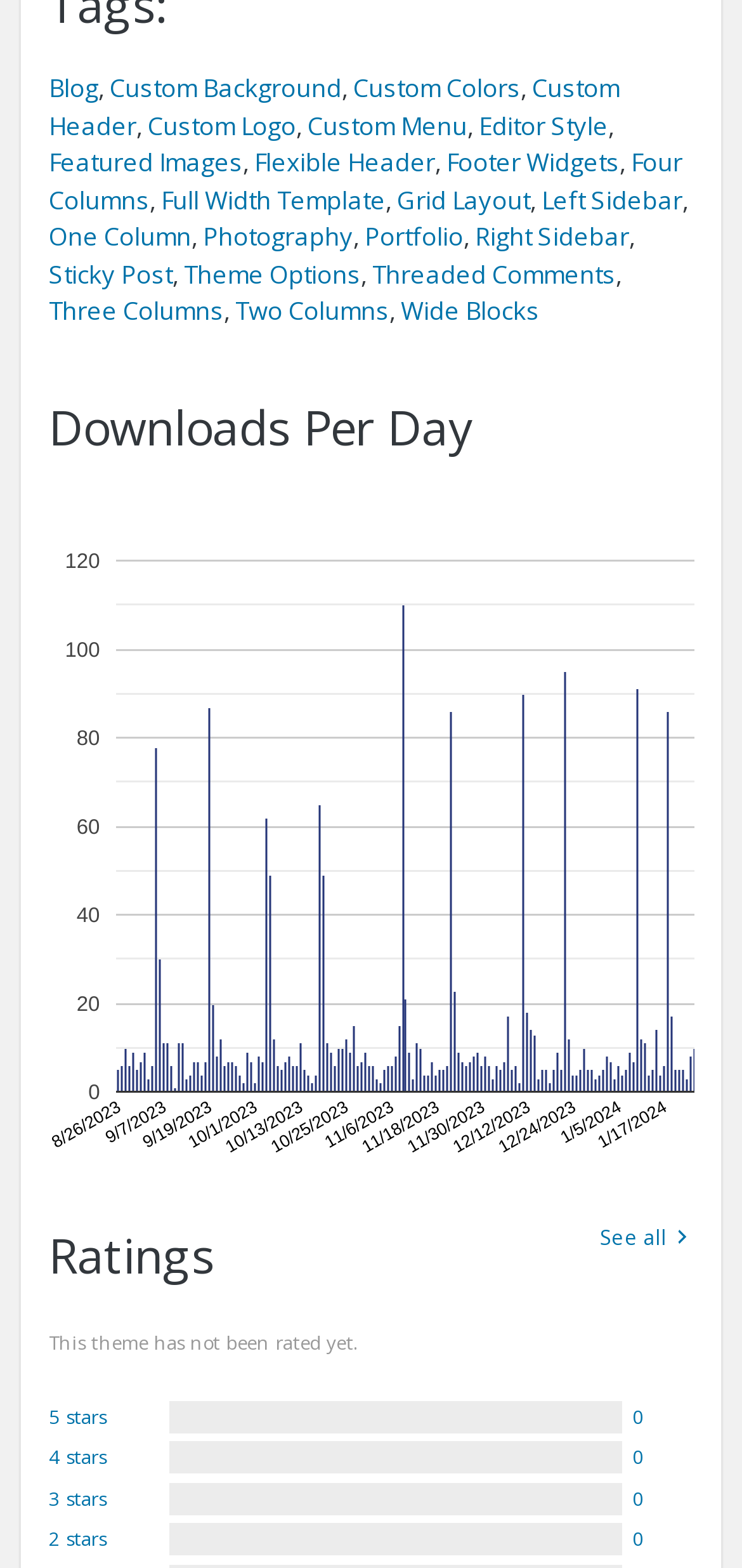From the element description: "Blog", extract the bounding box coordinates of the UI element. The coordinates should be expressed as four float numbers between 0 and 1, in the order [left, top, right, bottom].

[0.066, 0.011, 0.133, 0.033]